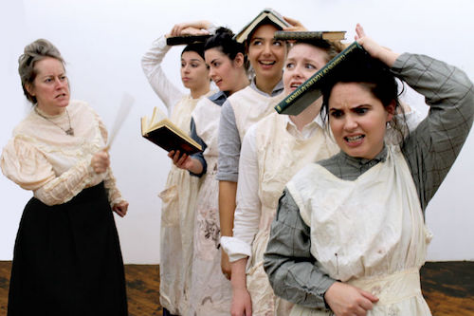What are the actresses balancing on their heads?
Using the details shown in the screenshot, provide a comprehensive answer to the question.

The caption describes the scene where the actresses are balancing books on their heads, conveying a playful defiance as they challenge traditional expectations in a patriarchal society.